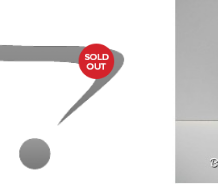Use a single word or phrase to answer this question: 
What type of fragrance does the product have?

Floral